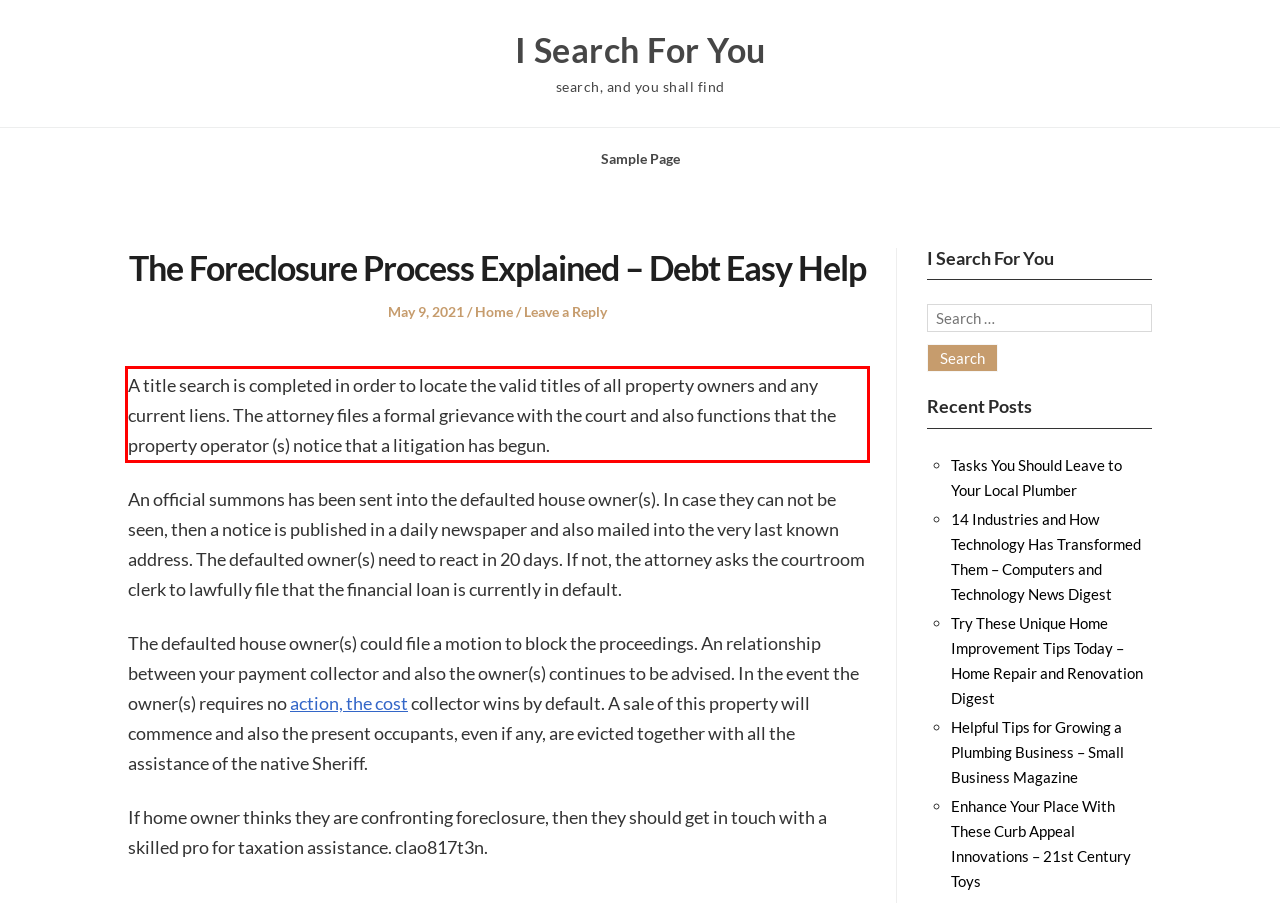Examine the screenshot of the webpage, locate the red bounding box, and generate the text contained within it.

A title search is completed in order to locate the valid titles of all property owners and any current liens. The attorney files a formal grievance with the court and also functions that the property operator (s) notice that a litigation has begun.